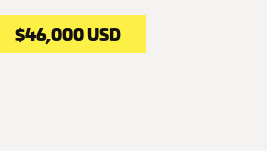Provide a thorough description of the image.

The image displays a bold, yellow text box prominently featuring the price of $46,000 USD. This price likely pertains to the equipment being offered, specifically the 2022 Stackable Plus Conveyor 36x60. The background is a subtle, light color, ensuring that the price stands out visually. Positioned above the price is further textual information describing the conveyor's specifications and usage, emphasizing its relevance in the context of purchasing used machinery. This clear and eye-catching presentation serves to inform potential buyers about the value of the equipment.